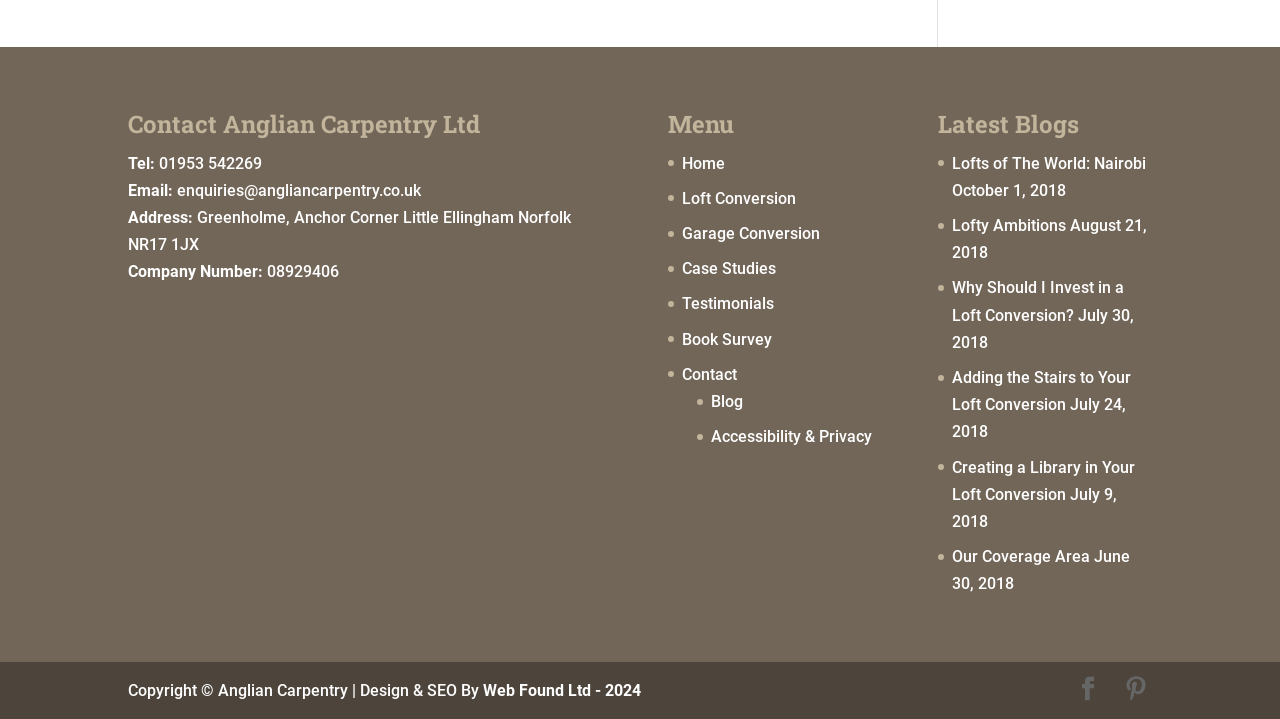What is the title of the latest blog post?
Answer with a single word or phrase by referring to the visual content.

Lofts of The World: Nairobi